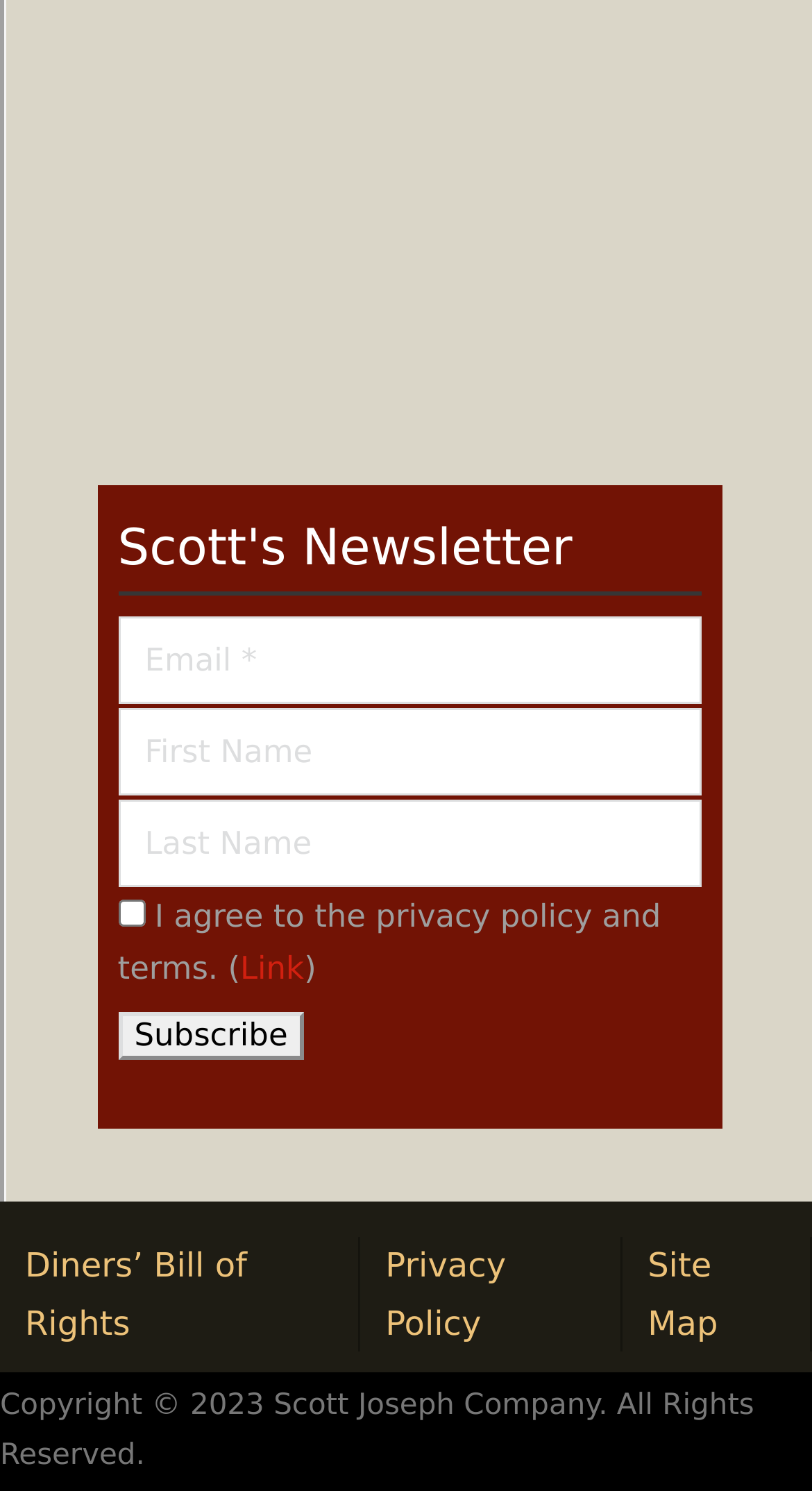Reply to the question with a single word or phrase:
What is the label of the first textbox?

Email